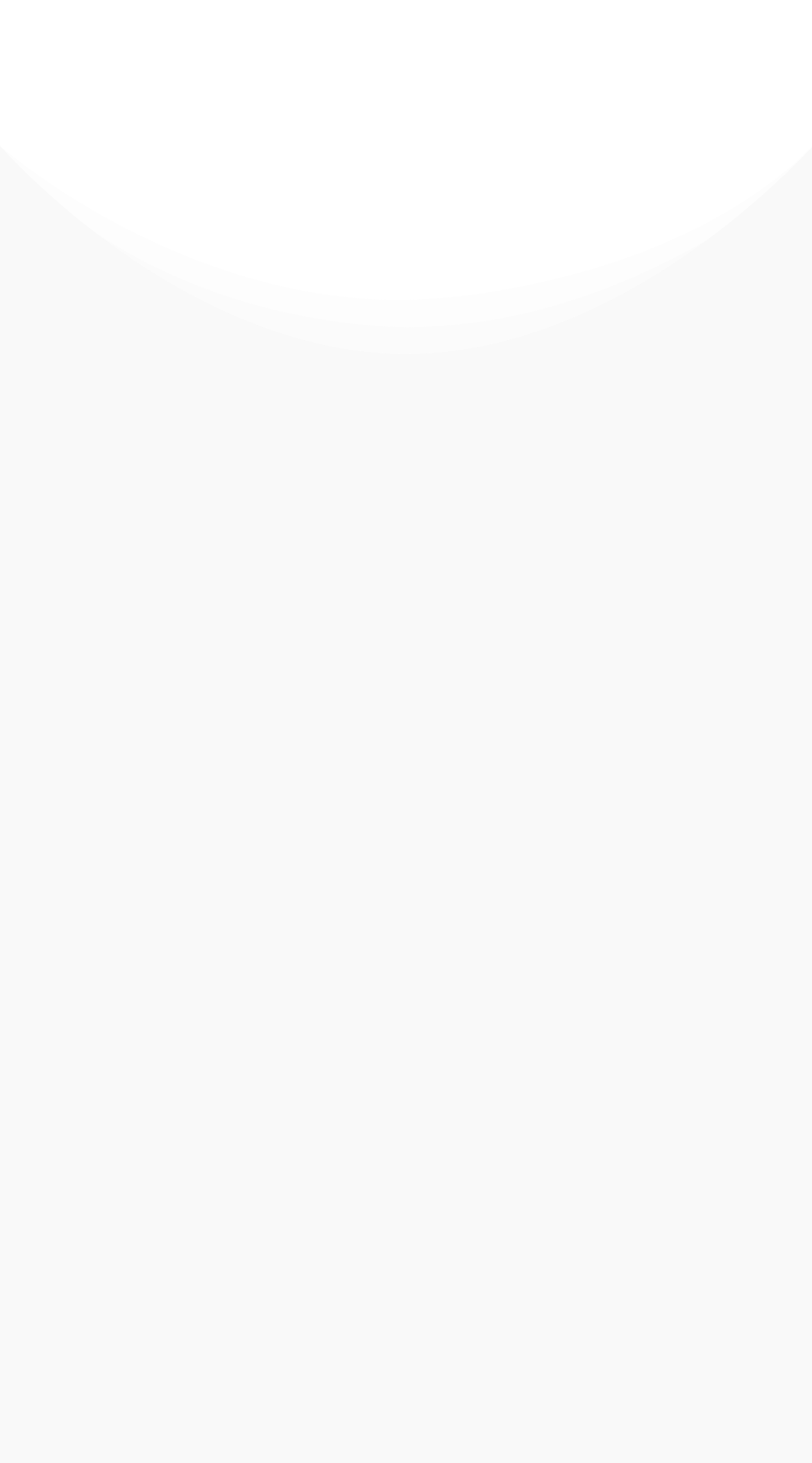How many social media links are present on the webpage?
Based on the image, provide your answer in one word or phrase.

4